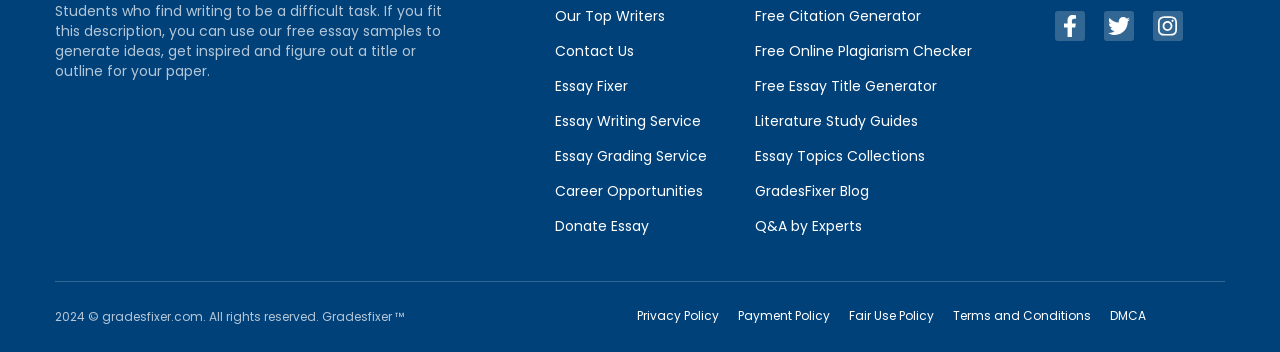Can you identify the bounding box coordinates of the clickable region needed to carry out this instruction: 'View 'GradesFixer Blog''? The coordinates should be four float numbers within the range of 0 to 1, stated as [left, top, right, bottom].

[0.59, 0.513, 0.679, 0.57]